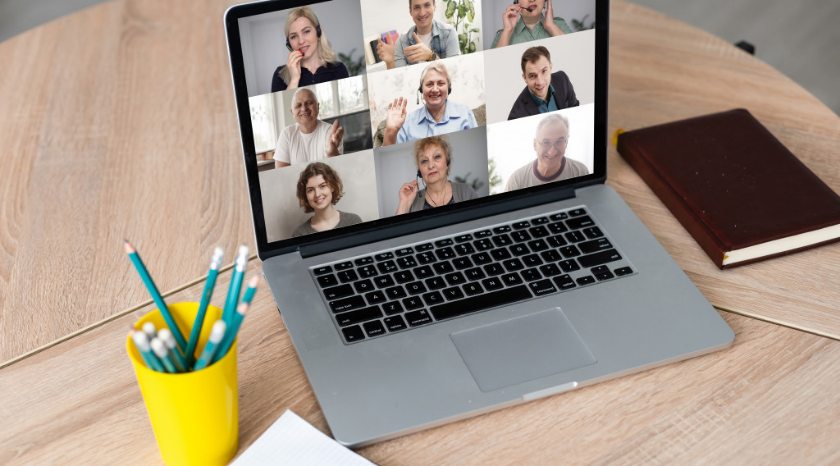Please look at the image and answer the question with a detailed explanation: What is the purpose of the video conference?

The image depicts a laptop displaying a video conference with multiple business professionals engaged in a virtual meeting, emphasizing the importance of regular communication in a professional environment, particularly during times when in-person meetings are not feasible.